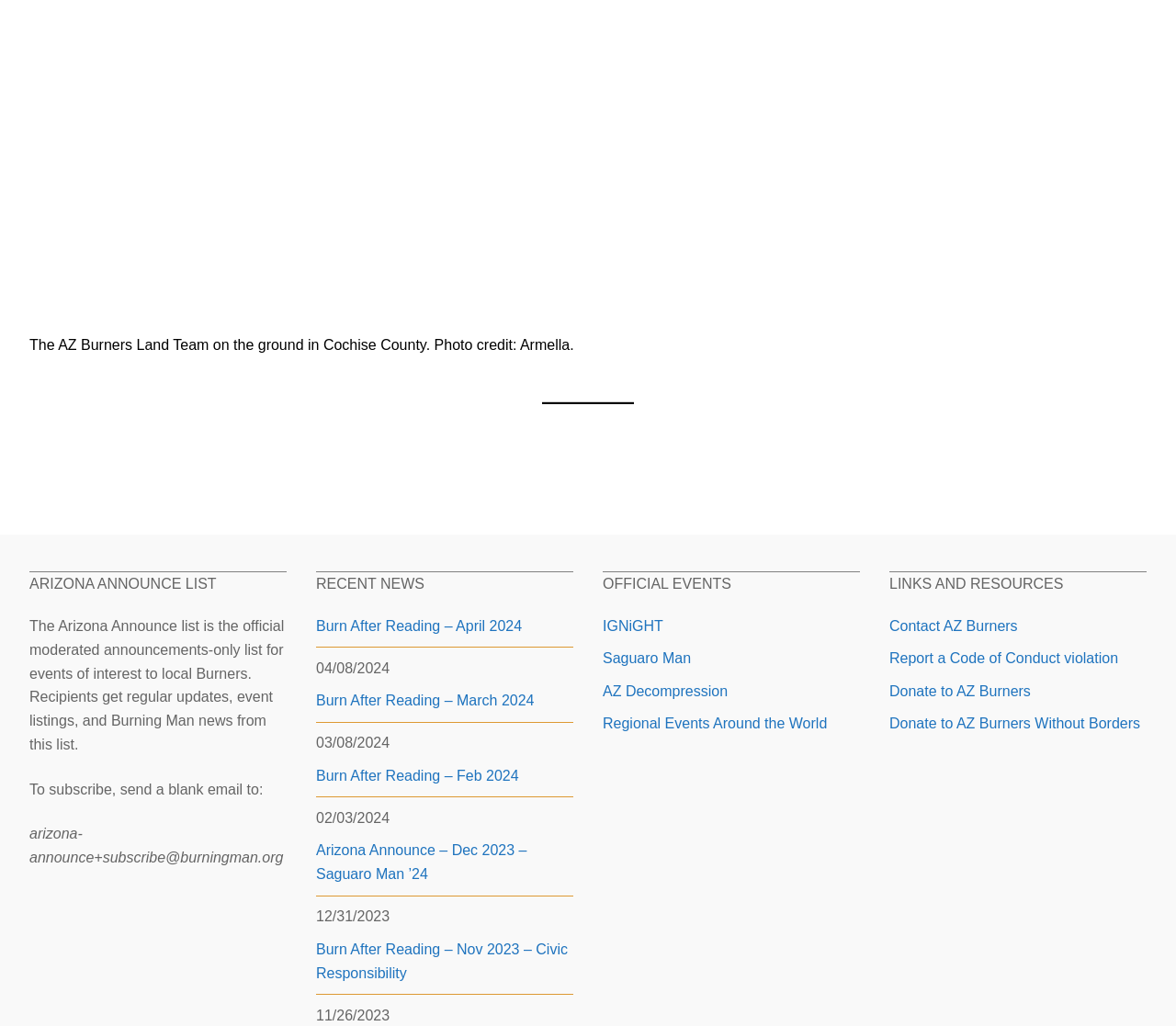What is the purpose of the 'Report a Code of Conduct violation' link?
Please ensure your answer to the question is detailed and covers all necessary aspects.

I found the answer by looking at the link under the 'LINKS AND RESOURCES' heading, which suggests that it's a way to report a Code of Conduct violation.